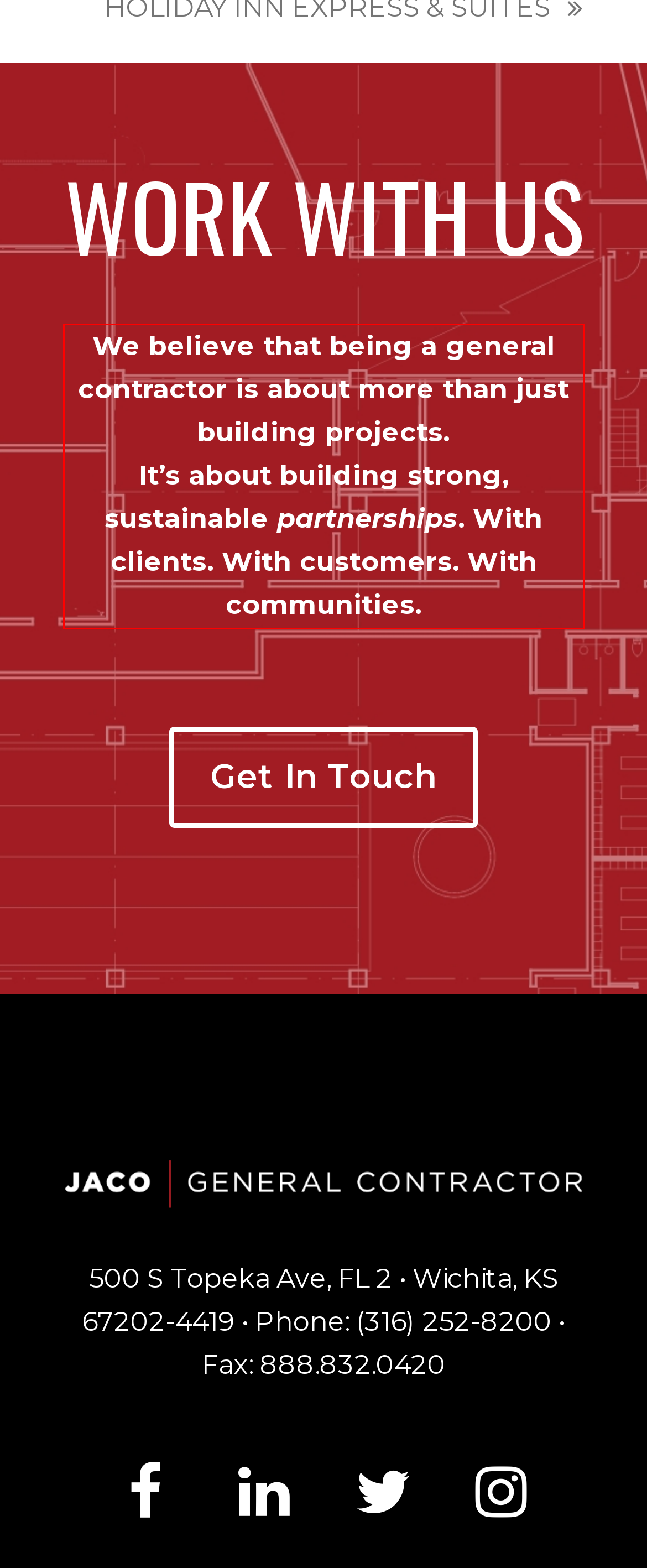Locate the red bounding box in the provided webpage screenshot and use OCR to determine the text content inside it.

We believe that being a general contractor is about more than just building projects. It’s about building strong, sustainable partnerships. With clients. With customers. With communities.